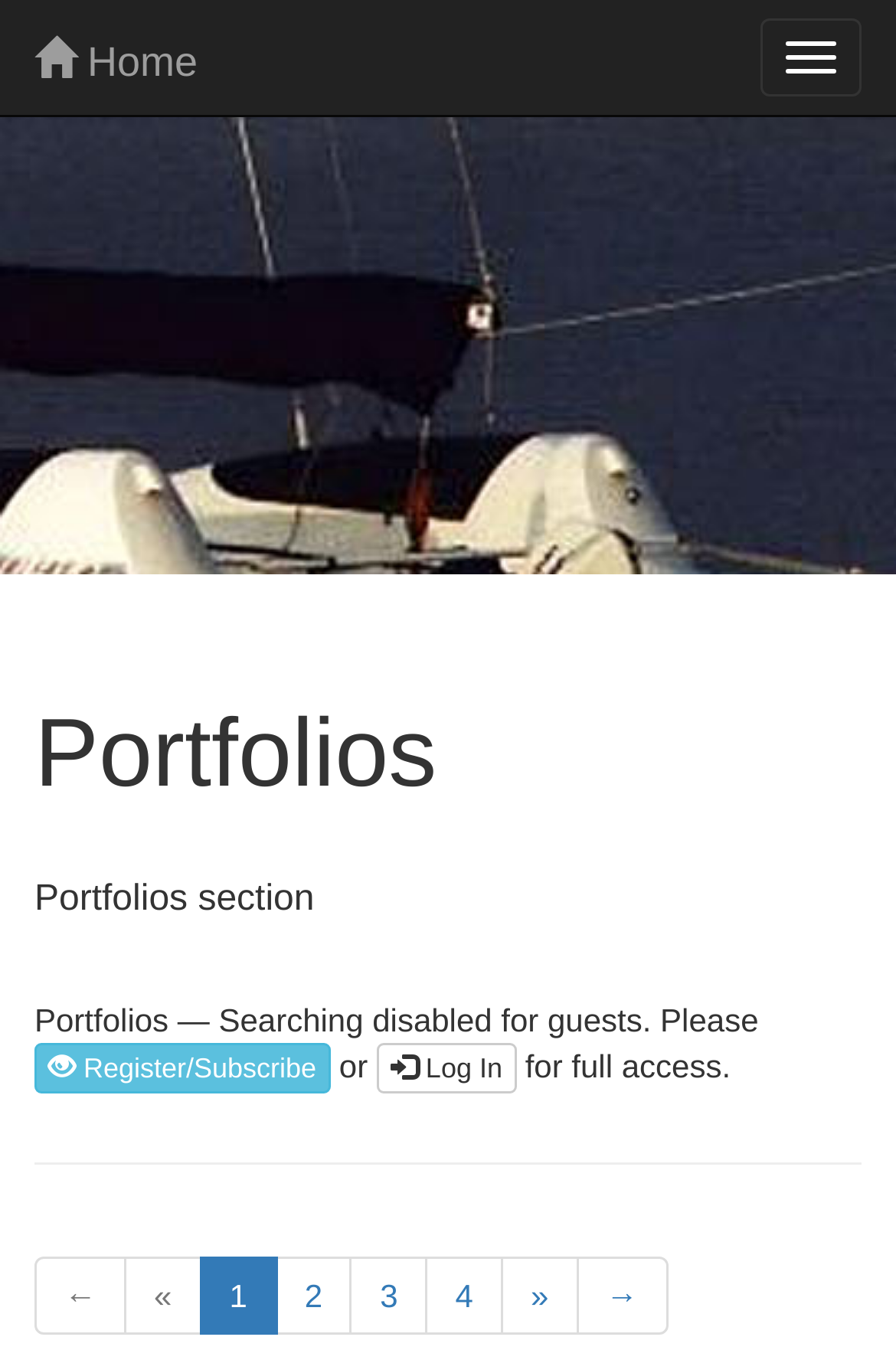How many navigation links are there?
Refer to the image and give a detailed answer to the query.

I counted the number of links in the navigation section, which includes 'Home', '←', '«', '1', '2', '3', and '4', and found that there are 7 navigation links.